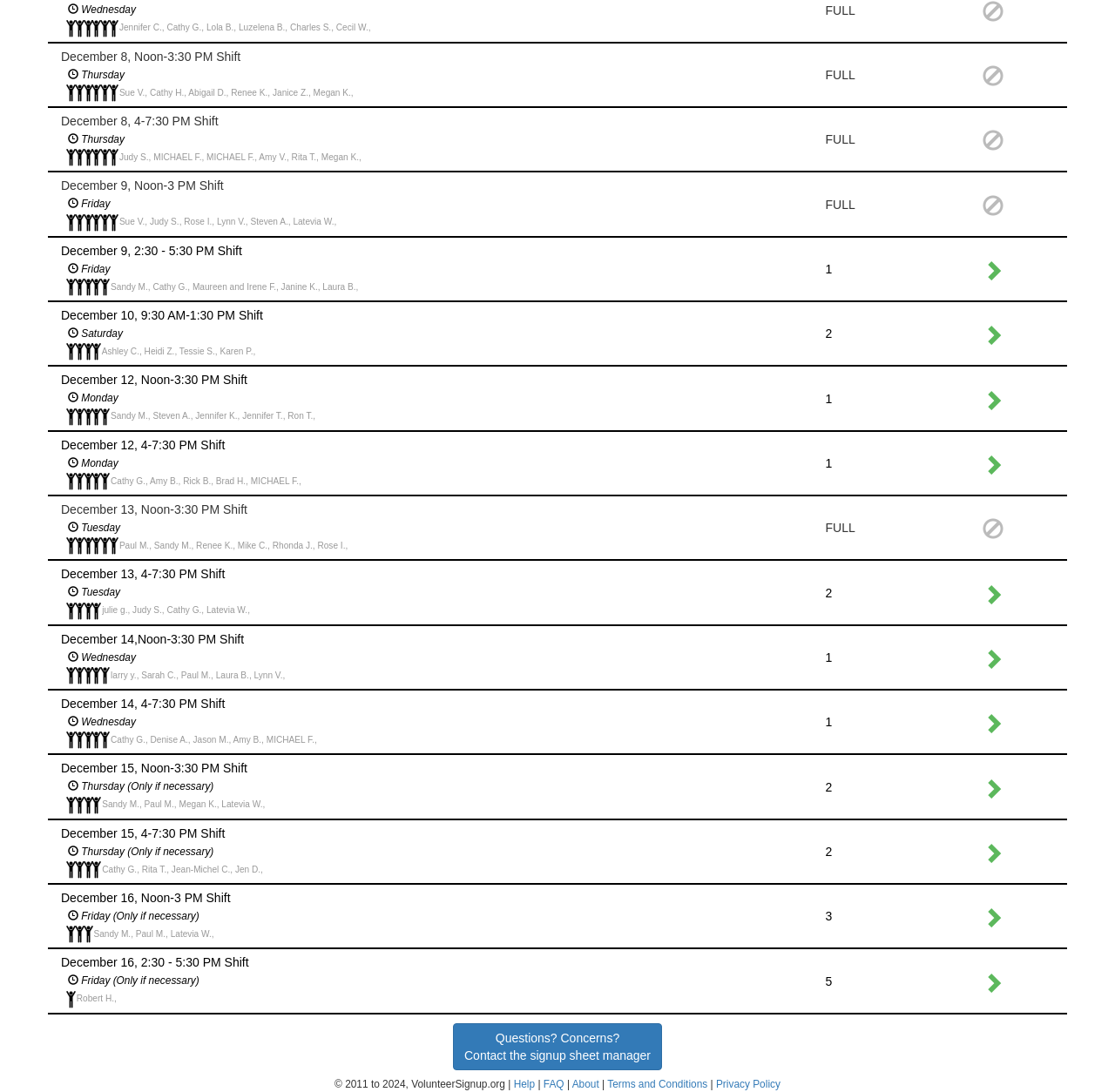Analyze the image and give a detailed response to the question:
How many shifts are available on December 8?

I counted the number of shifts on December 8 by looking at the text 'December 8, Noon-3:30 PM Shift' and 'December 8, 4-7:30 PM Shift'. There are two shifts on this day.